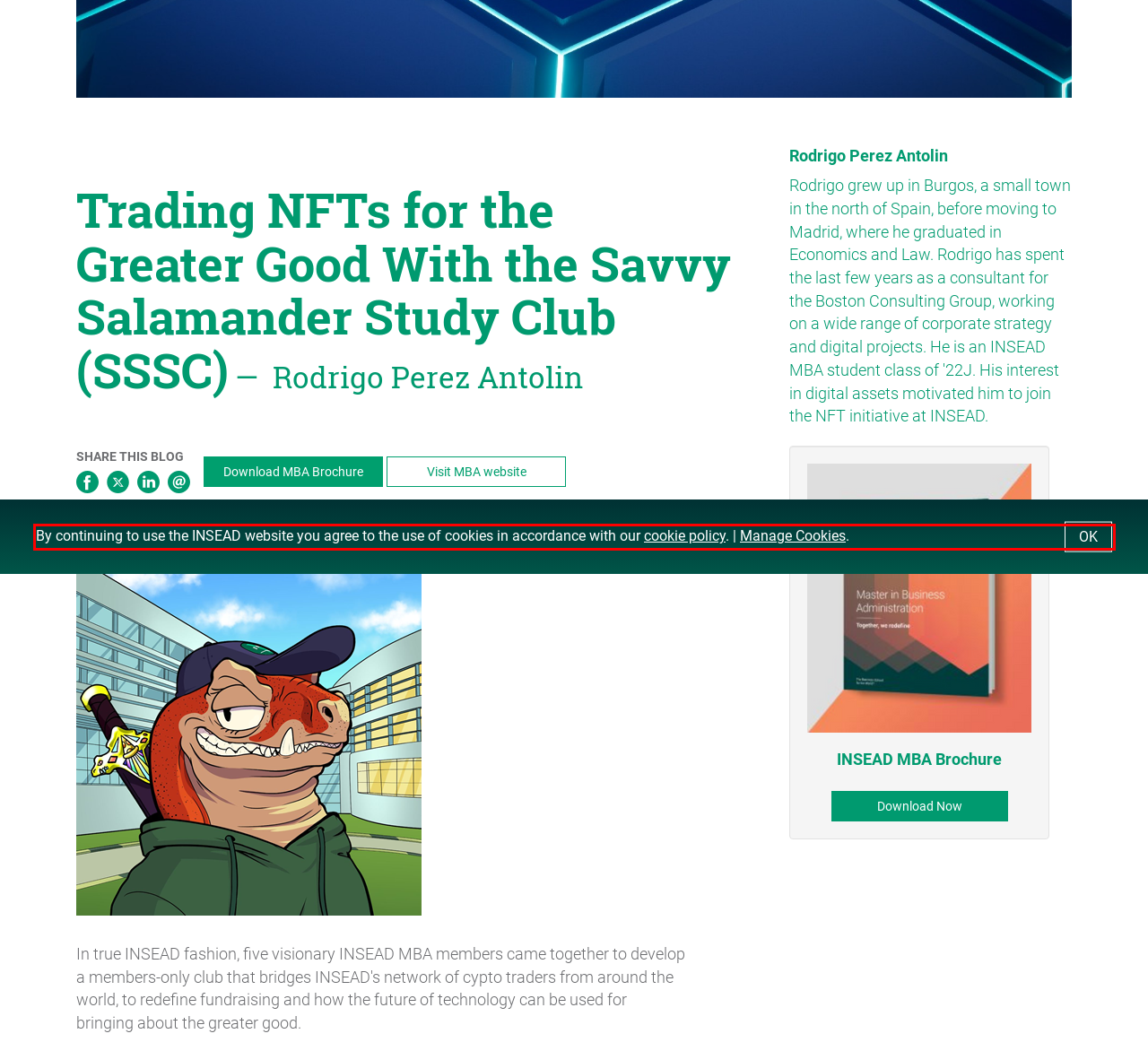Identify and transcribe the text content enclosed by the red bounding box in the given screenshot.

By continuing to use the INSEAD website you agree to the use of cookies in accordance with our cookie policy. | Manage Cookies.